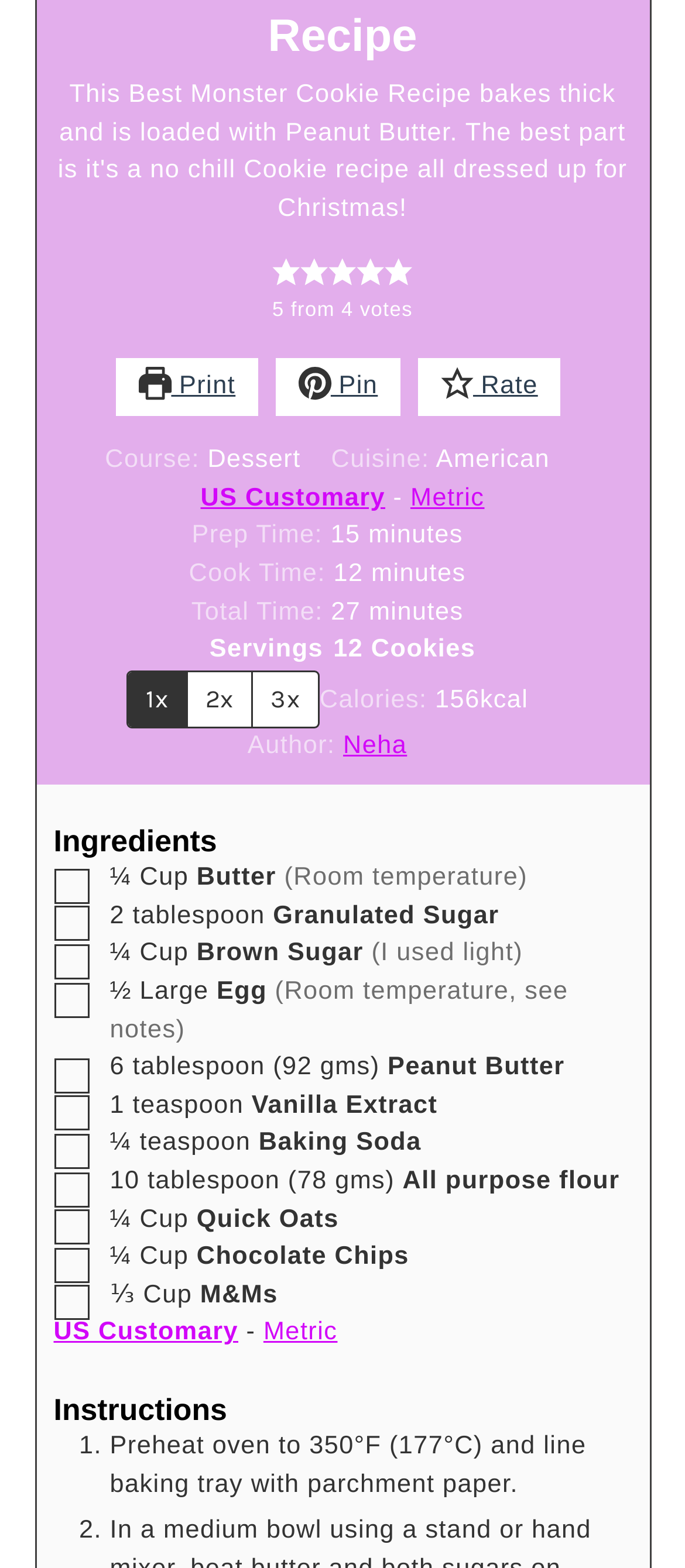Find and indicate the bounding box coordinates of the region you should select to follow the given instruction: "Adjust recipe servings".

[0.487, 0.406, 0.53, 0.423]